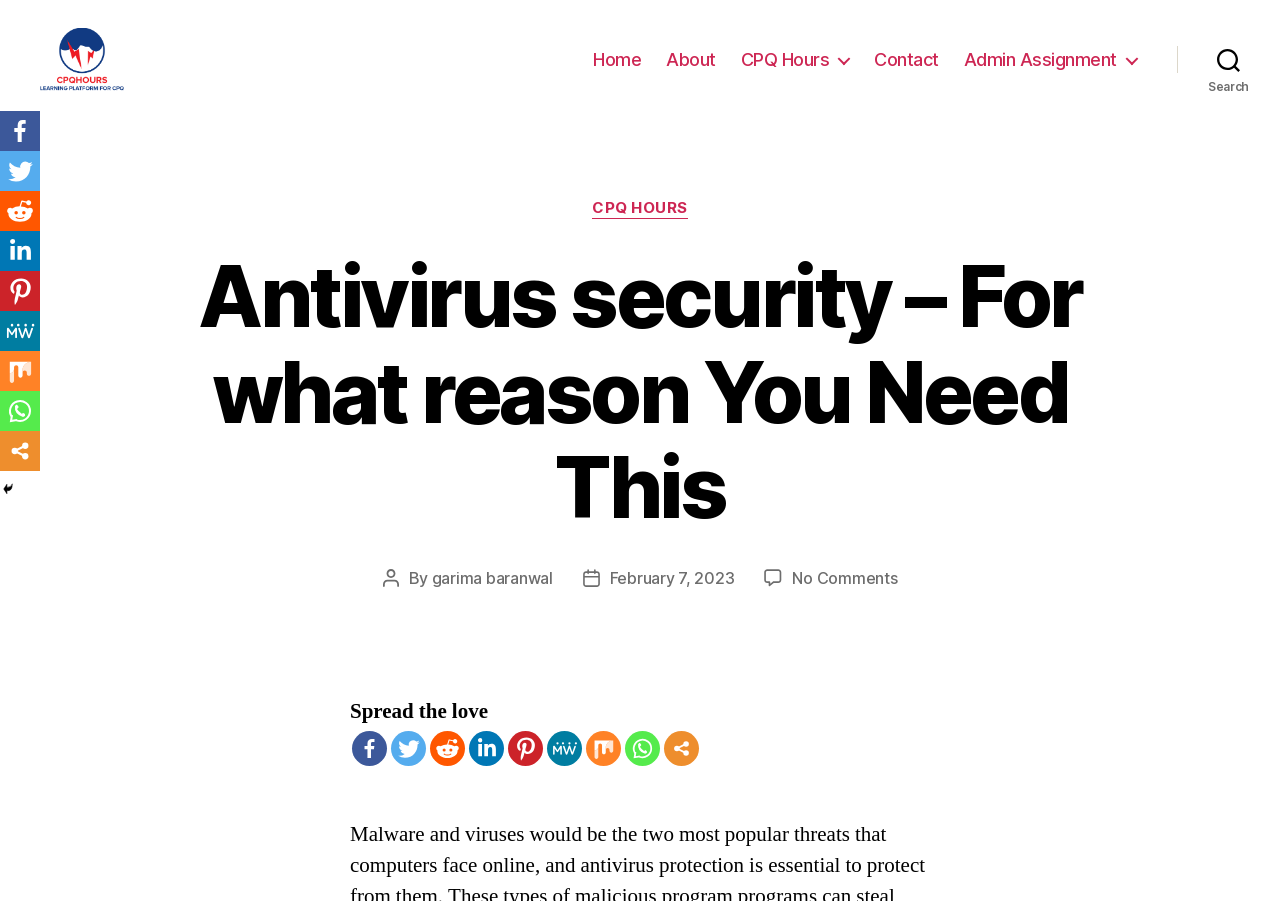Find the bounding box coordinates of the element I should click to carry out the following instruction: "Share on Facebook".

[0.275, 0.841, 0.302, 0.88]